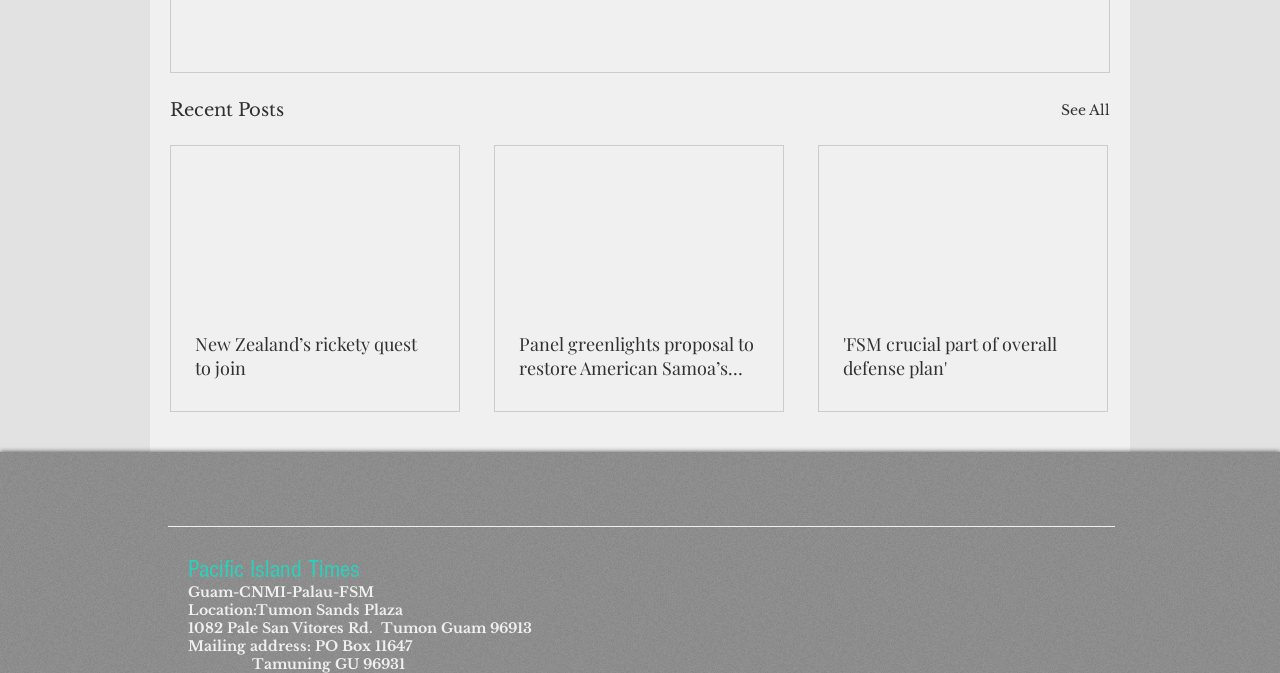Locate the bounding box coordinates of the area you need to click to fulfill this instruction: 'View the article about Panel greenlights proposal to restore American Samoa’s autonomy in charter amendment process'. The coordinates must be in the form of four float numbers ranging from 0 to 1: [left, top, right, bottom].

[0.405, 0.493, 0.593, 0.565]